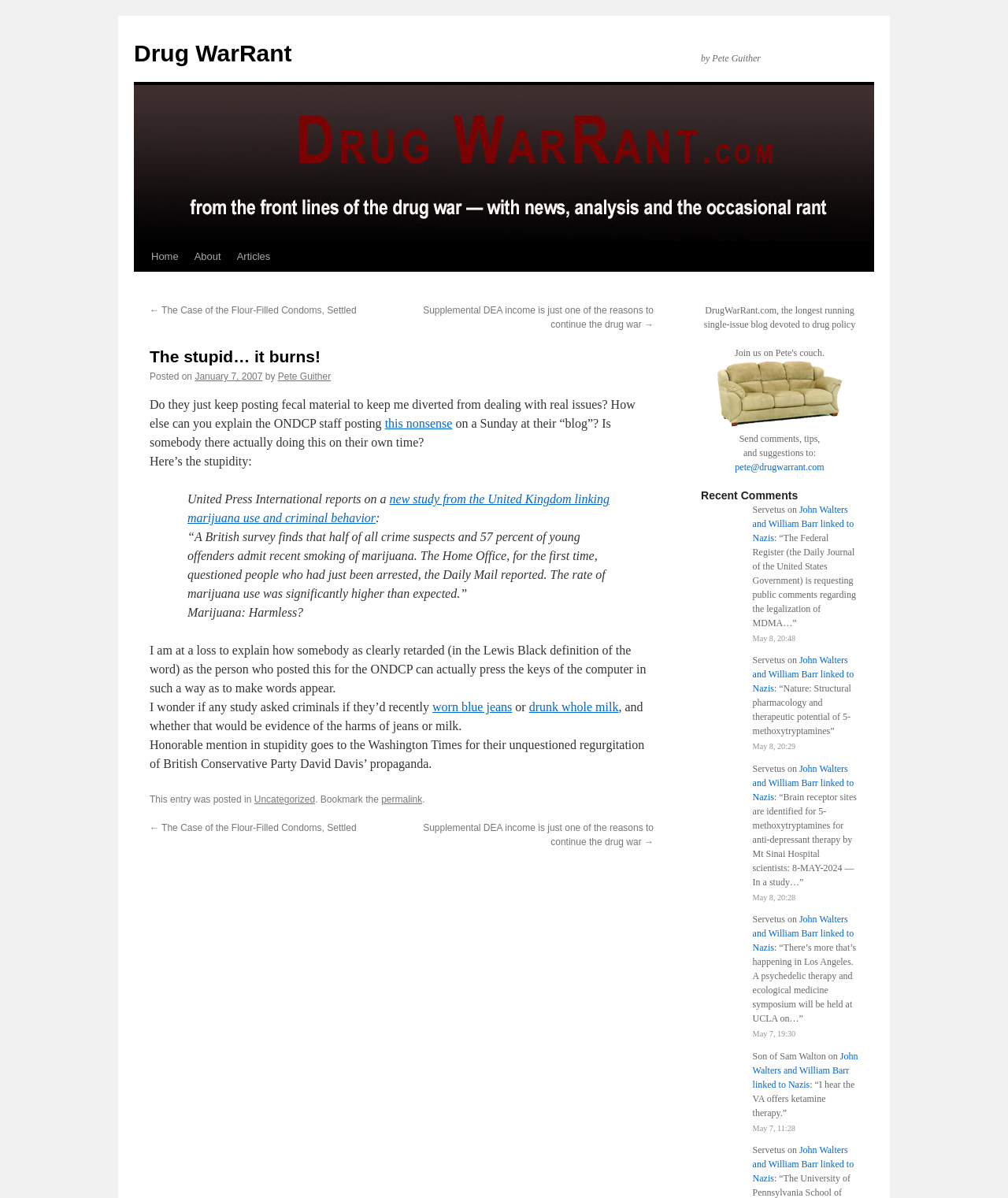Can you show the bounding box coordinates of the region to click on to complete the task described in the instruction: "Read the article titled 'The stupid… it burns!' "?

[0.148, 0.289, 0.648, 0.307]